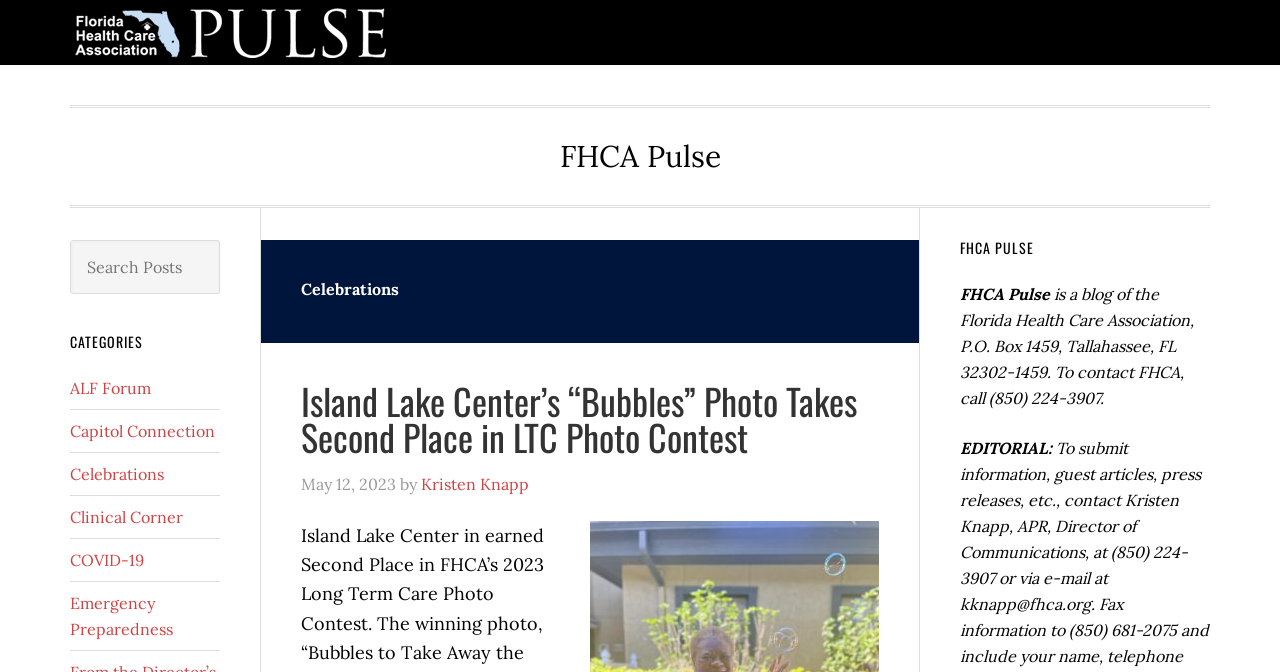Determine the bounding box coordinates for the area that needs to be clicked to fulfill this task: "Contact Kristen Knapp". The coordinates must be given as four float numbers between 0 and 1, i.e., [left, top, right, bottom].

[0.329, 0.705, 0.413, 0.735]